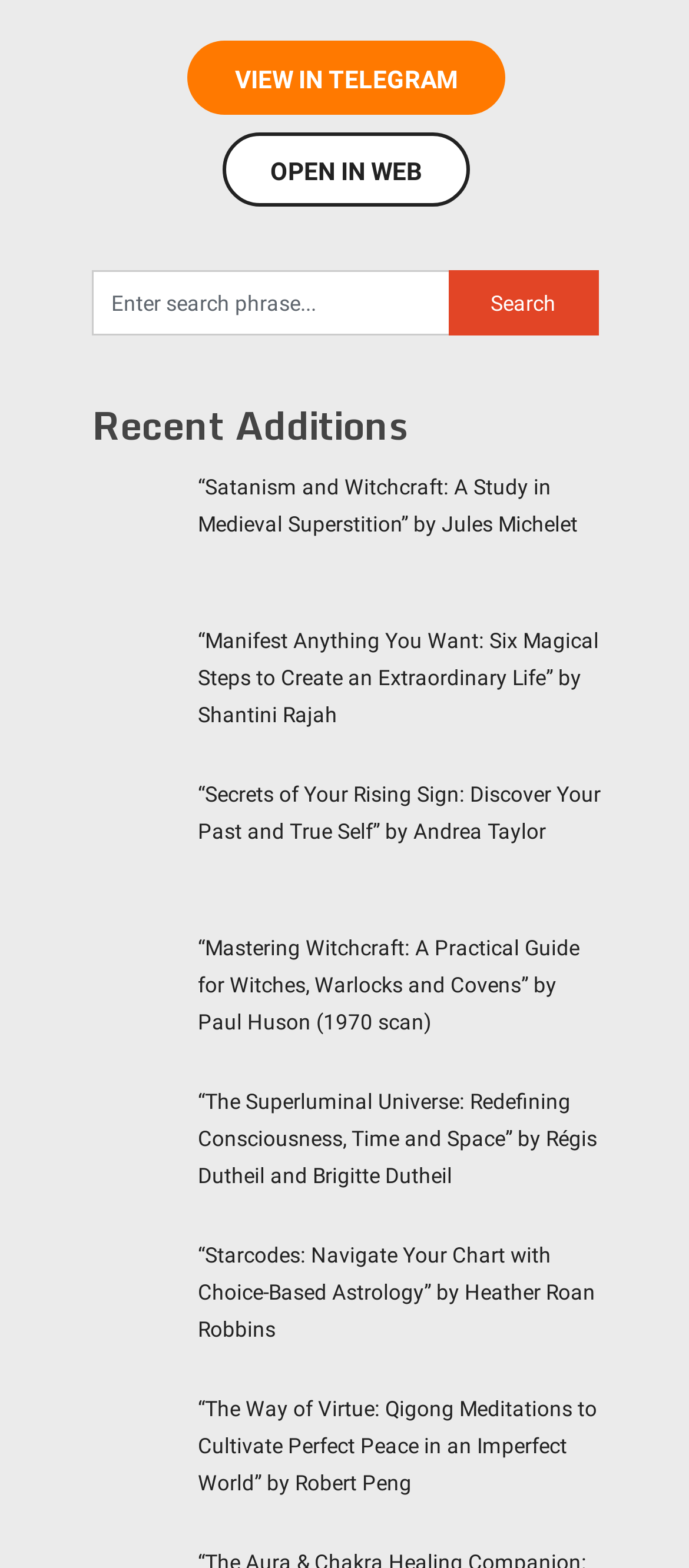Identify the bounding box coordinates for the region to click in order to carry out this instruction: "Click on 'VIEW IN TELEGRAM'". Provide the coordinates using four float numbers between 0 and 1, formatted as [left, top, right, bottom].

[0.272, 0.026, 0.733, 0.073]